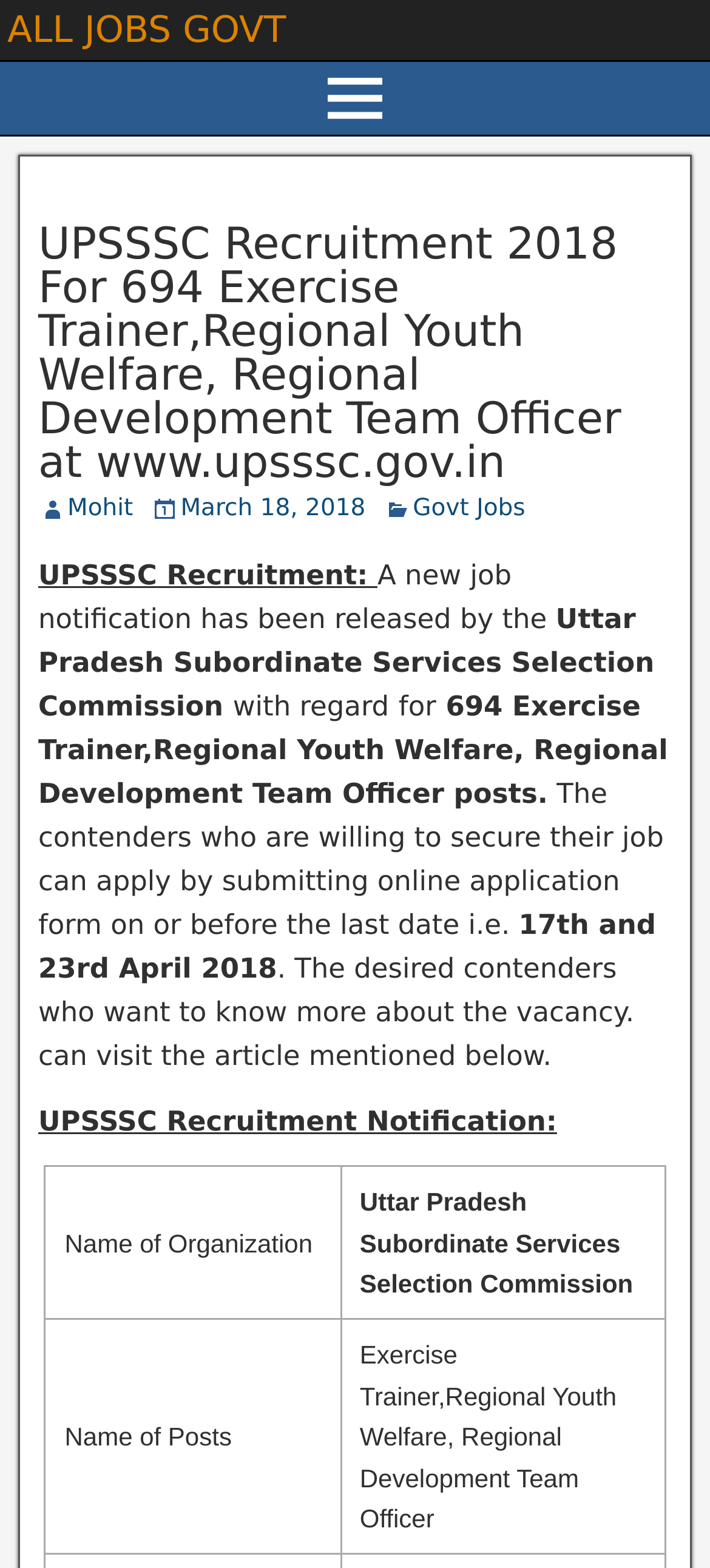Who is the author of the job notification article? Refer to the image and provide a one-word or short phrase answer.

Mohit